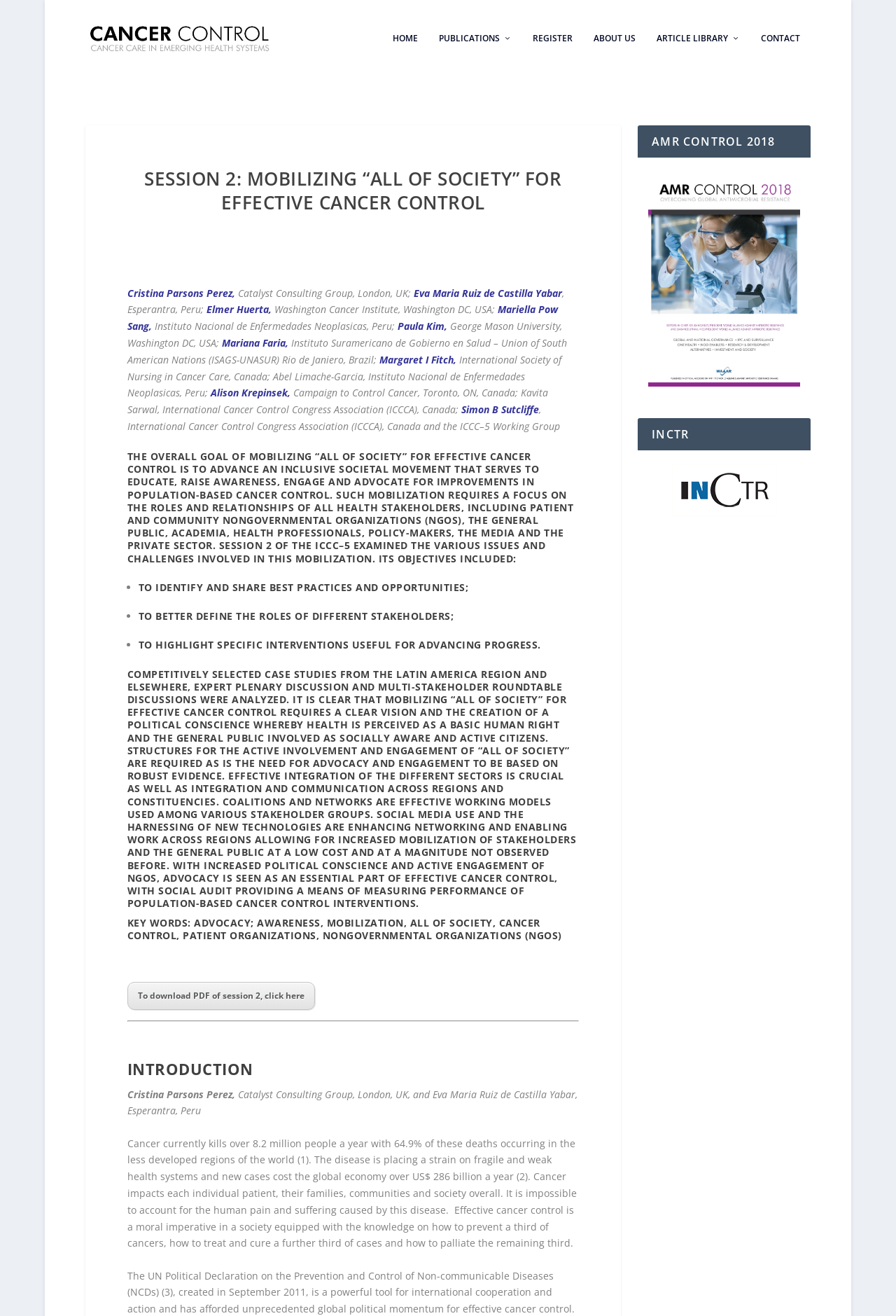Examine the screenshot and answer the question in as much detail as possible: What is the goal of mobilizing 'all of society' for effective cancer control?

The goal of mobilizing 'all of society' for effective cancer control is to advance an inclusive societal movement that serves to educate, raise awareness, engage and advocate for improvements in population-based cancer control, as stated in the heading 'THE OVERALL GOAL OF MOBILIZING “ALL OF SOCIETY” FOR EFFECTIVE CANCER CONTROL IS TO ADVANCE AN INCLUSIVE SOCIETAL MOVEMENT THAT SERVES TO EDUCATE, RAISE AWARENESS, ENGAGE AND ADVOCATE FOR IMPROVEMENTS IN POPULATION-BASED CANCER CONTROL.'